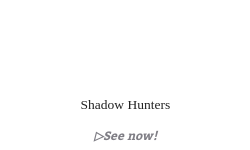Give a comprehensive caption for the image.

The image features the title "Shadow Hunters," which is part of the StarCraft series, suggesting a focus on character-driven narrative and conflict within the beloved sci-fi universe. Below the title, a prompt invites readers with "▷See now!"—an encouragement to explore further details about this novel. This book likely explores the complexities of its characters and their roles within the expansive lore of StarCraft, appealing to enthusiasts of science fiction literature and fans of the franchise seeking deeper narratives about themes of heroism, betrayal, and the intricacies of intergalactic warfare.